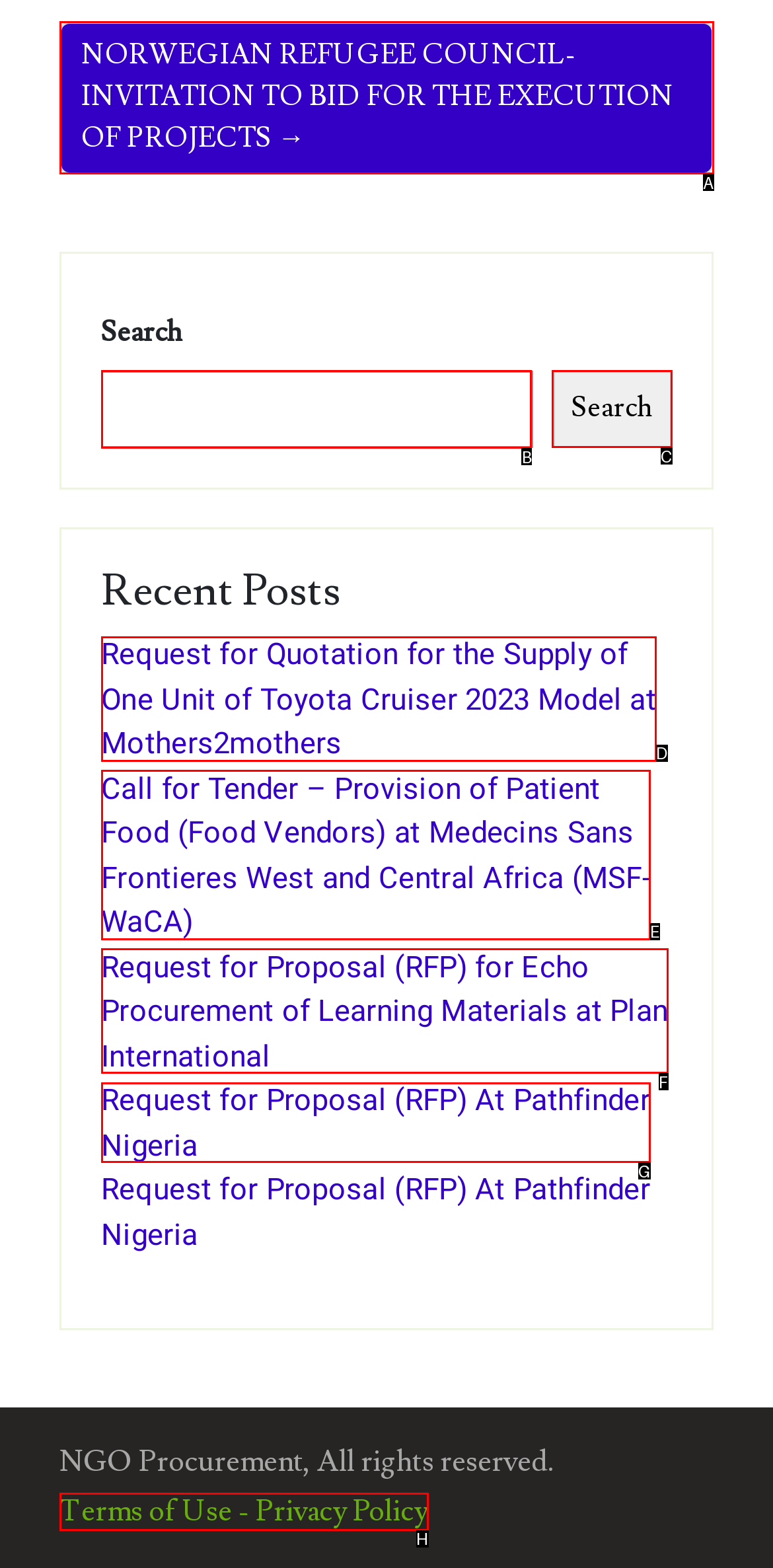Identify the correct UI element to click for this instruction: Search for a keyword
Respond with the appropriate option's letter from the provided choices directly.

B